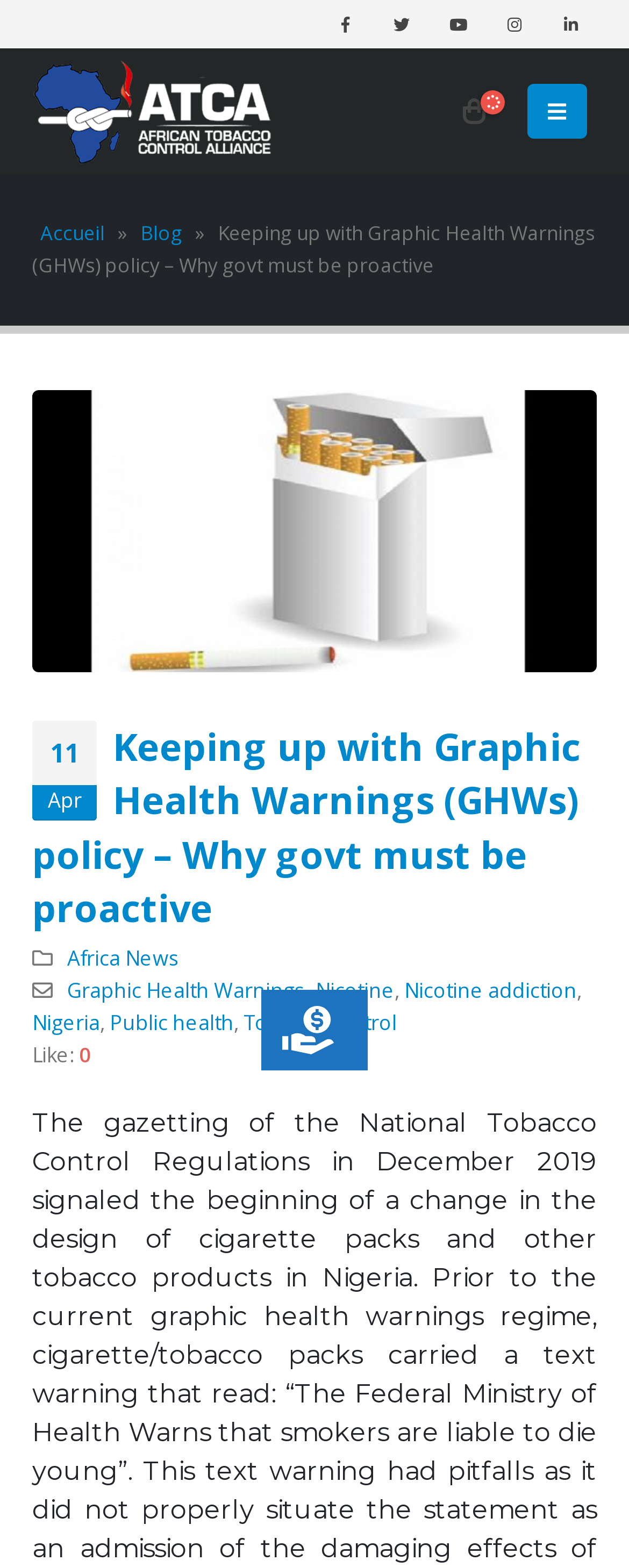What is the name of the organization?
Please answer using one word or phrase, based on the screenshot.

African Tobacco Control Alliance (ATCA)